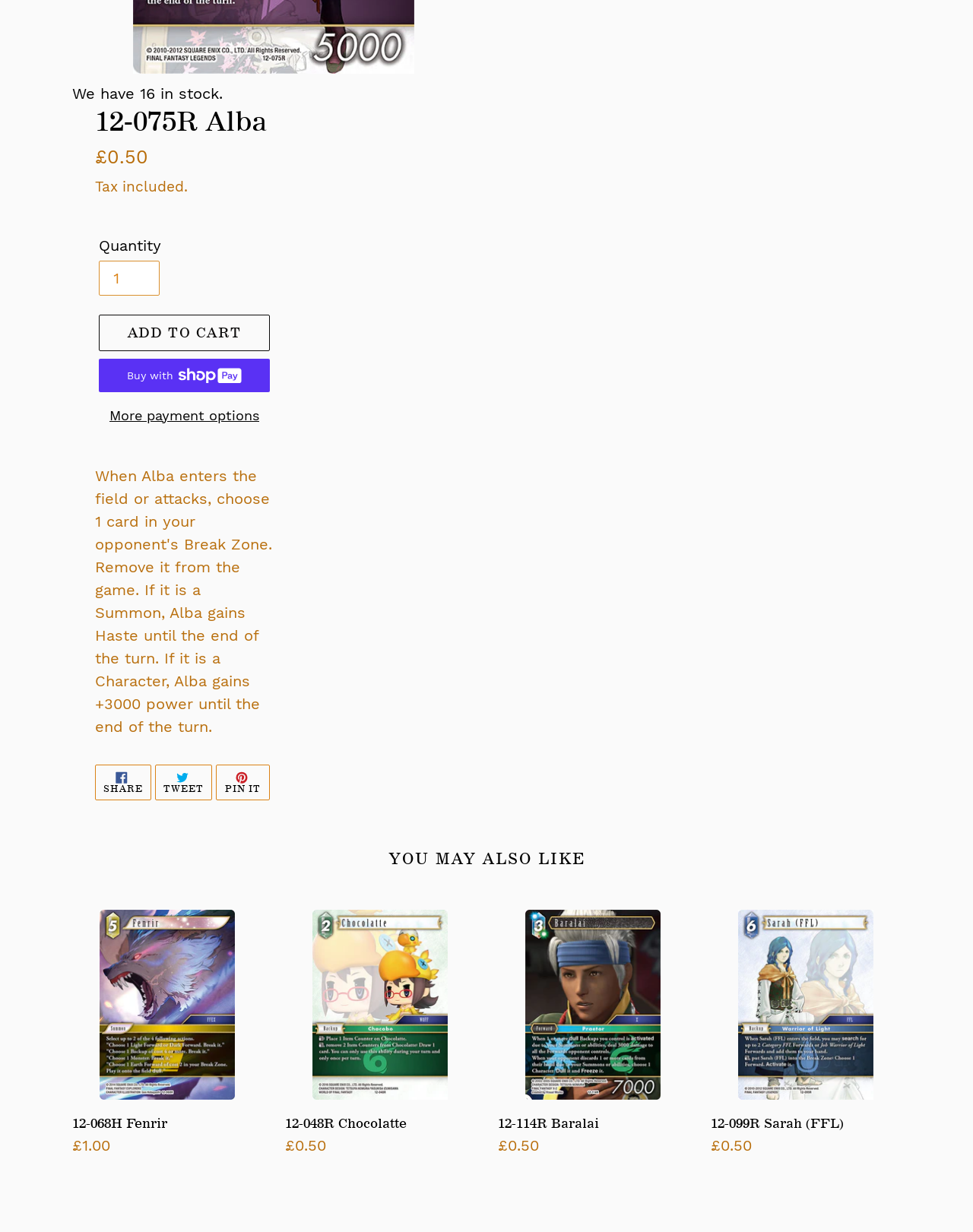Identify the bounding box for the UI element described as: "Tweet Tweet on Twitter". Ensure the coordinates are four float numbers between 0 and 1, formatted as [left, top, right, bottom].

[0.159, 0.62, 0.218, 0.649]